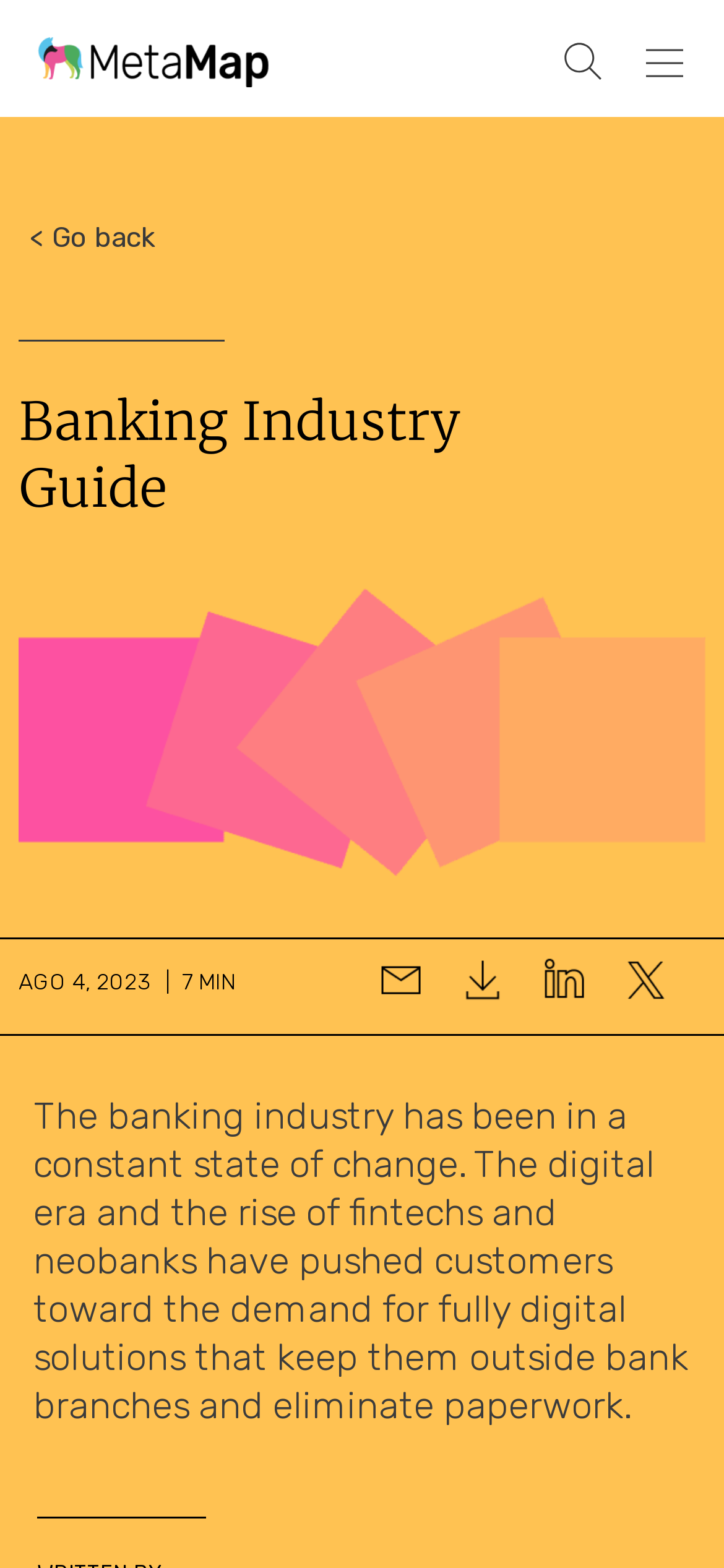What is the logo of the website?
Please give a well-detailed answer to the question.

The logo of the website is located at the top left corner of the webpage, and it is an image with the text 'MetaMap'.